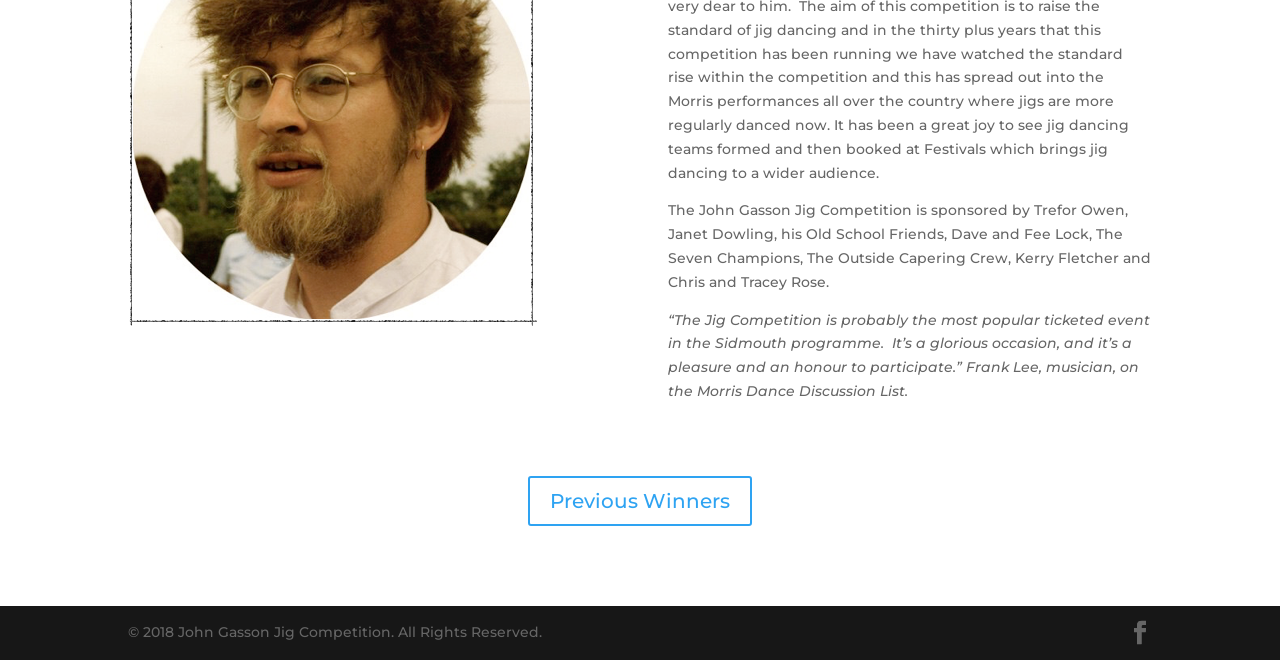Given the element description Facebook, identify the bounding box coordinates for the UI element on the webpage screenshot. The format should be (top-left x, top-left y, bottom-right x, bottom-right y), with values between 0 and 1.

[0.881, 0.941, 0.9, 0.98]